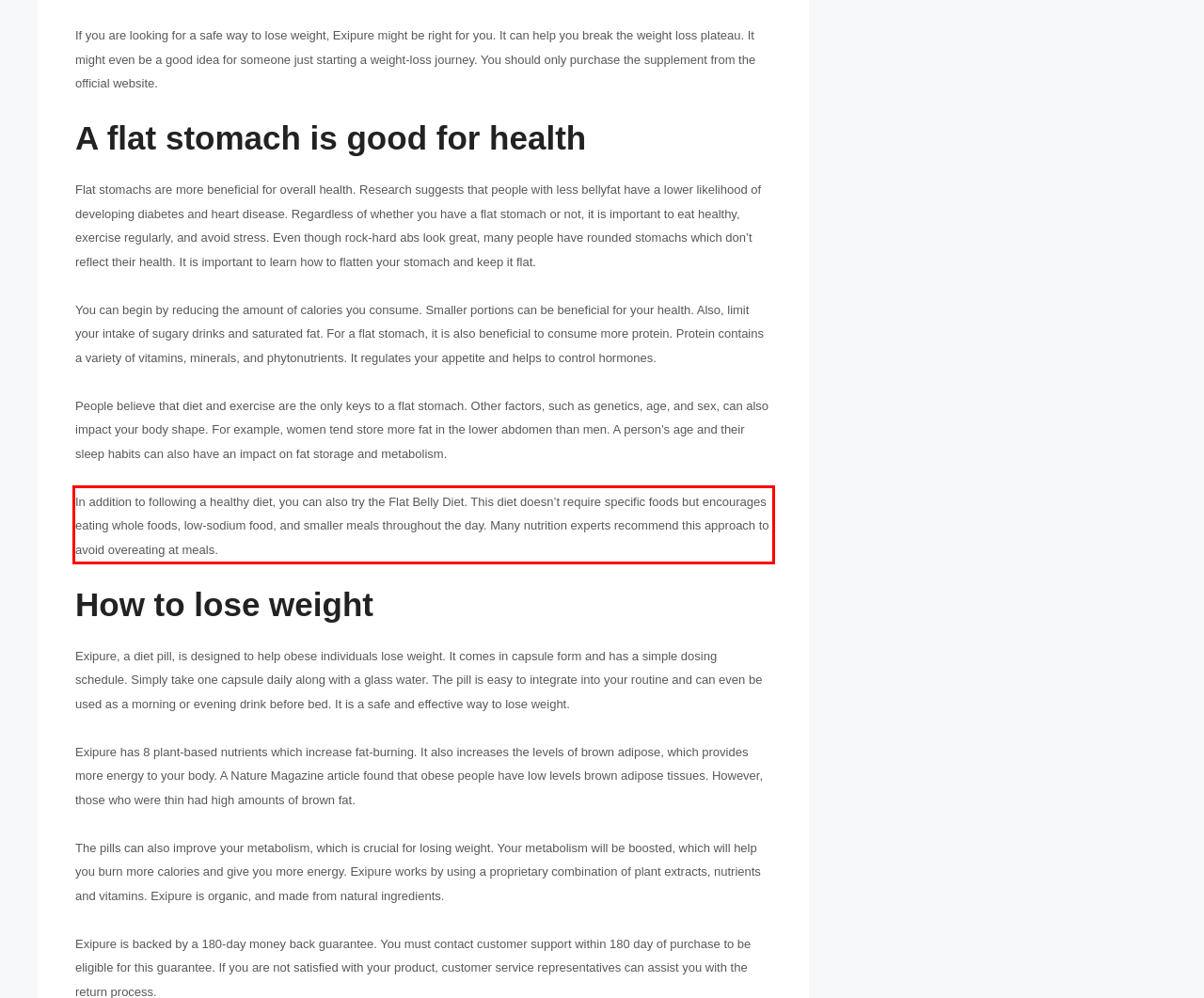Identify the text inside the red bounding box in the provided webpage screenshot and transcribe it.

In addition to following a healthy diet, you can also try the Flat Belly Diet. This diet doesn’t require specific foods but encourages eating whole foods, low-sodium food, and smaller meals throughout the day. Many nutrition experts recommend this approach to avoid overeating at meals.